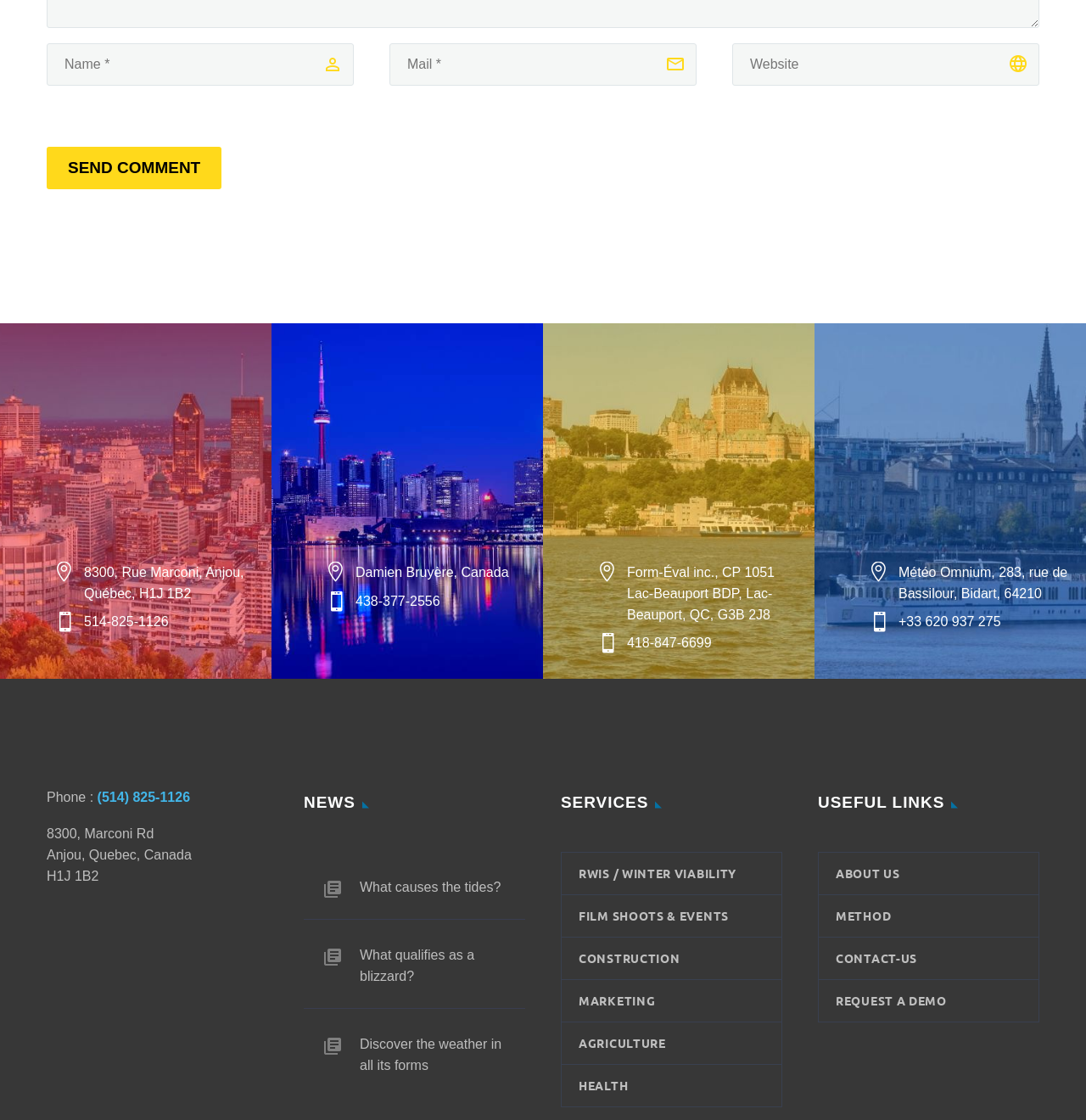Based on the element description, predict the bounding box coordinates (top-left x, top-left y, bottom-right x, bottom-right y) for the UI element in the screenshot: What qualifies as a blizzard?

[0.331, 0.837, 0.484, 0.881]